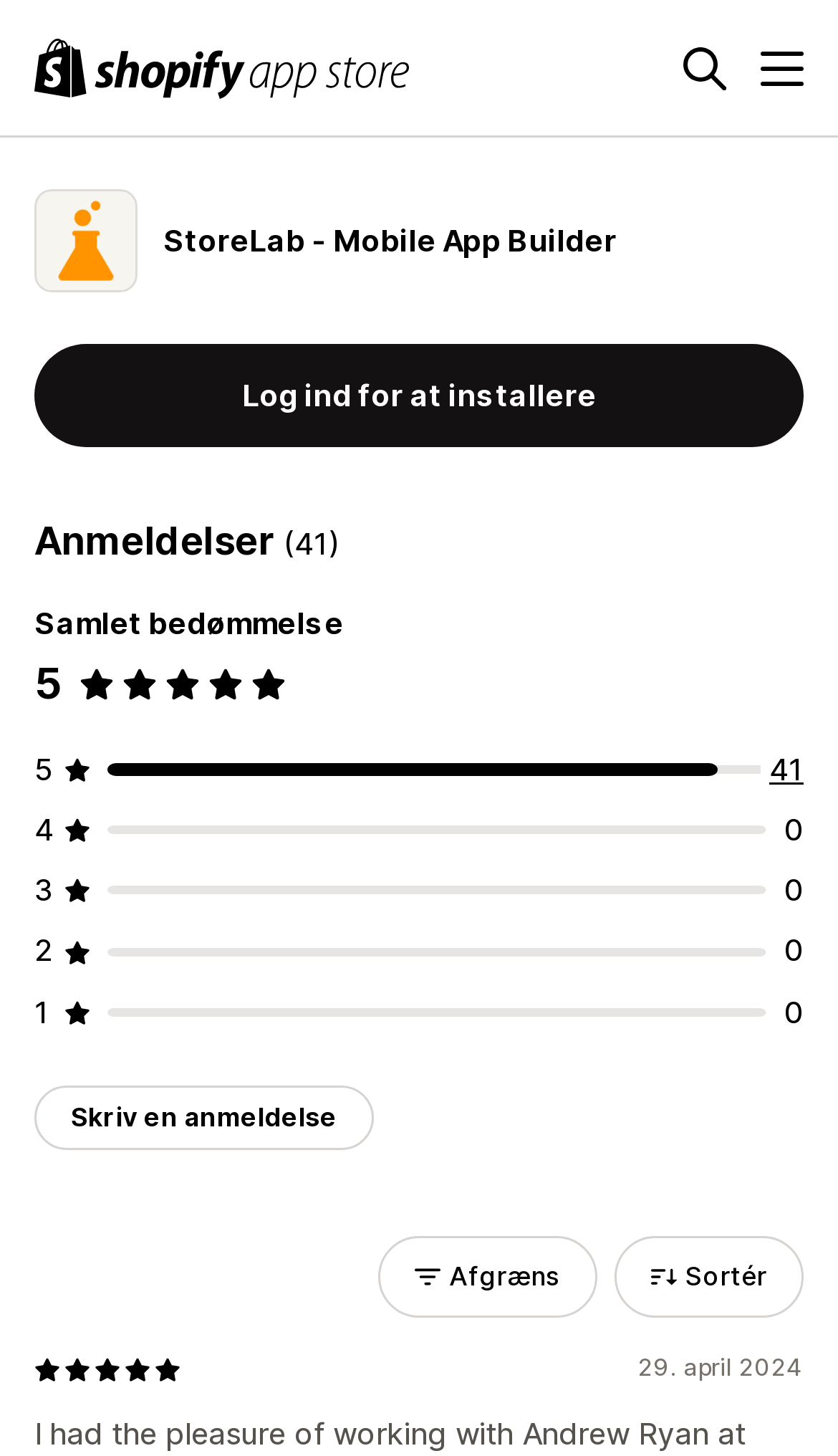Refer to the image and provide an in-depth answer to the question: 
What is the name of the app builder?

I found the name of the app builder by looking at the heading 'StoreLab ‑ Mobile App Builder' and the image with the same text, which suggests that StoreLab is the name of the app builder.